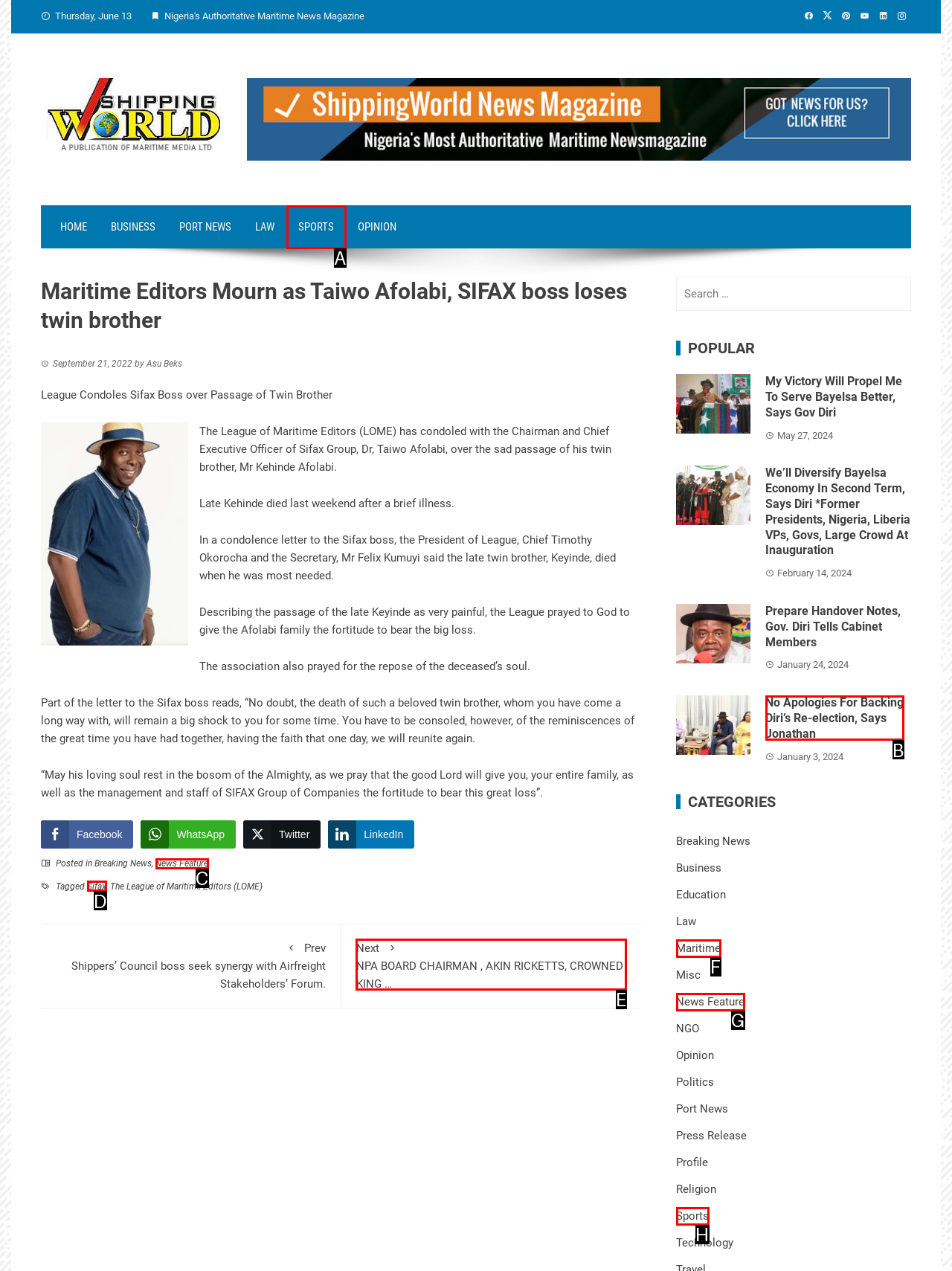Which letter corresponds to the correct option to complete the task: Click the 'Next' button?
Answer with the letter of the chosen UI element.

E